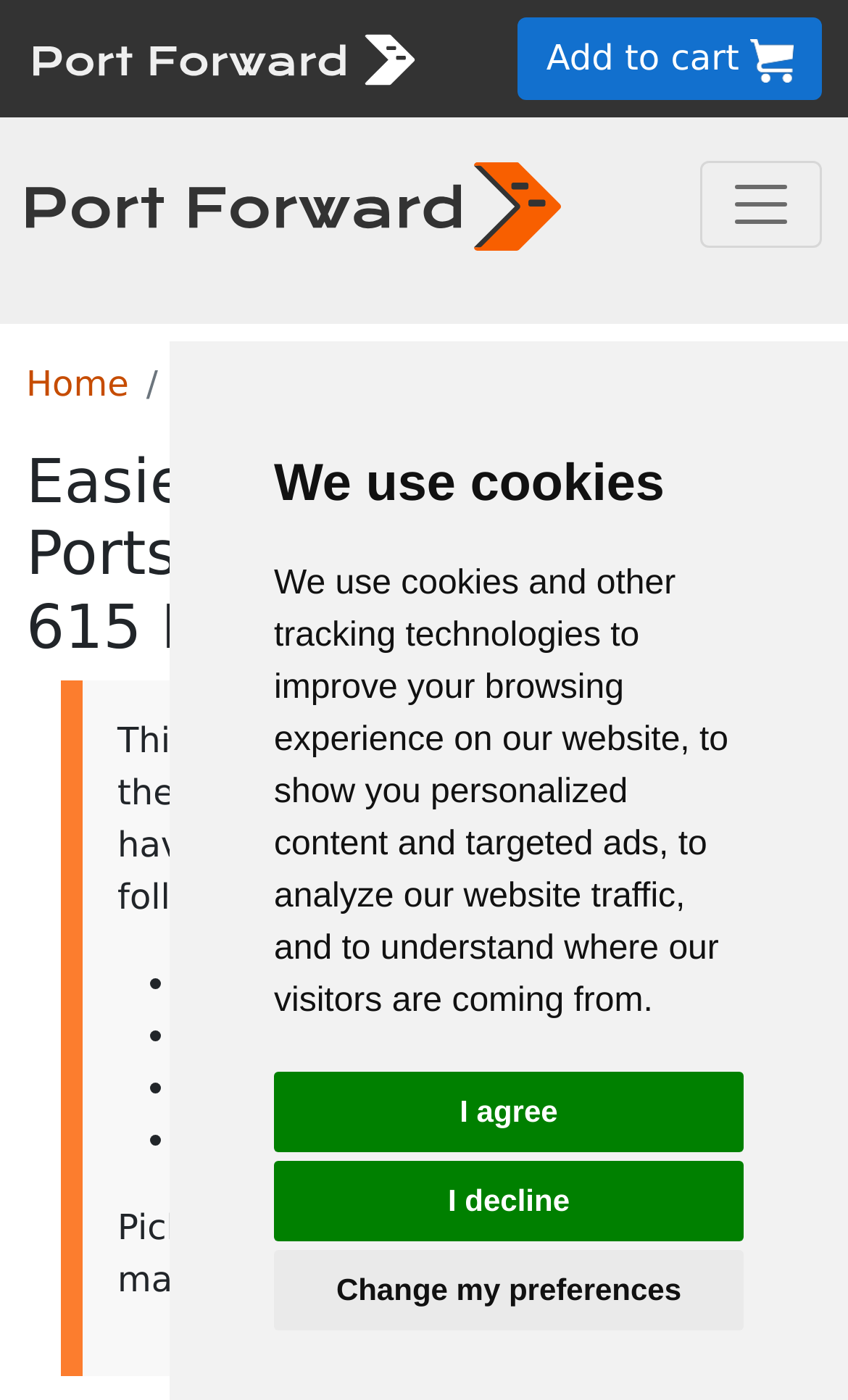Extract the bounding box of the UI element described as: "D-Link DIR-615 2.21".

[0.221, 0.725, 0.632, 0.755]